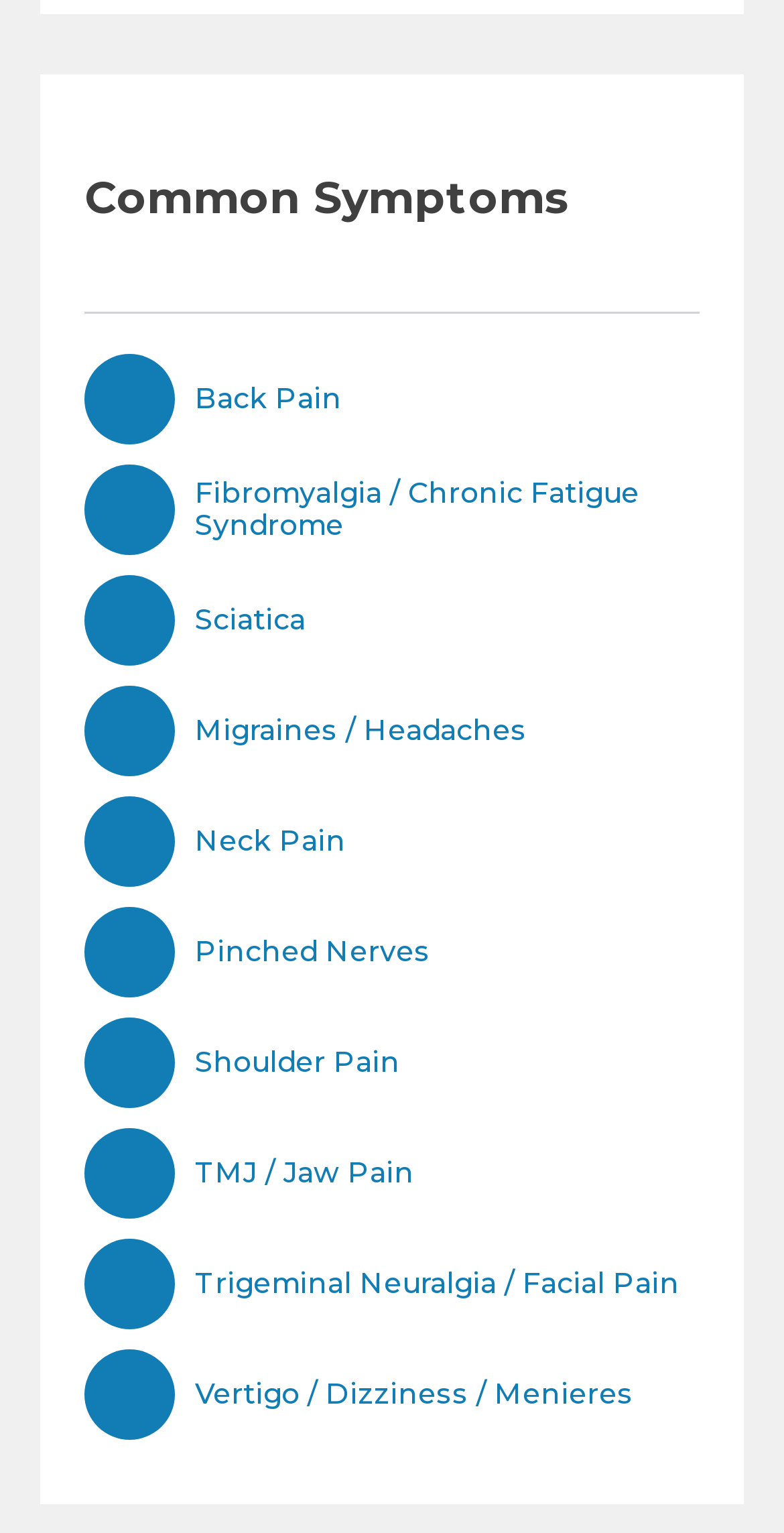Identify the bounding box coordinates for the region of the element that should be clicked to carry out the instruction: "Read about Neck Pain". The bounding box coordinates should be four float numbers between 0 and 1, i.e., [left, top, right, bottom].

[0.108, 0.52, 0.892, 0.579]